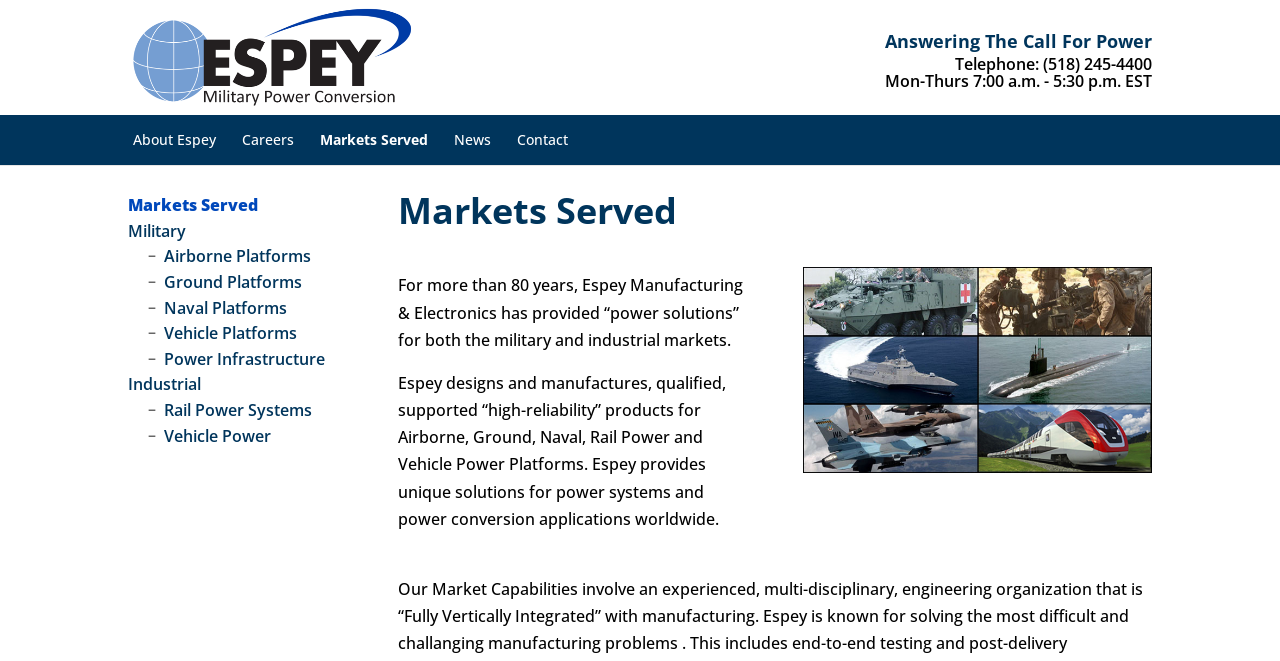Pinpoint the bounding box coordinates of the element that must be clicked to accomplish the following instruction: "View Airborne Platforms". The coordinates should be in the format of four float numbers between 0 and 1, i.e., [left, top, right, bottom].

[0.128, 0.371, 0.243, 0.405]